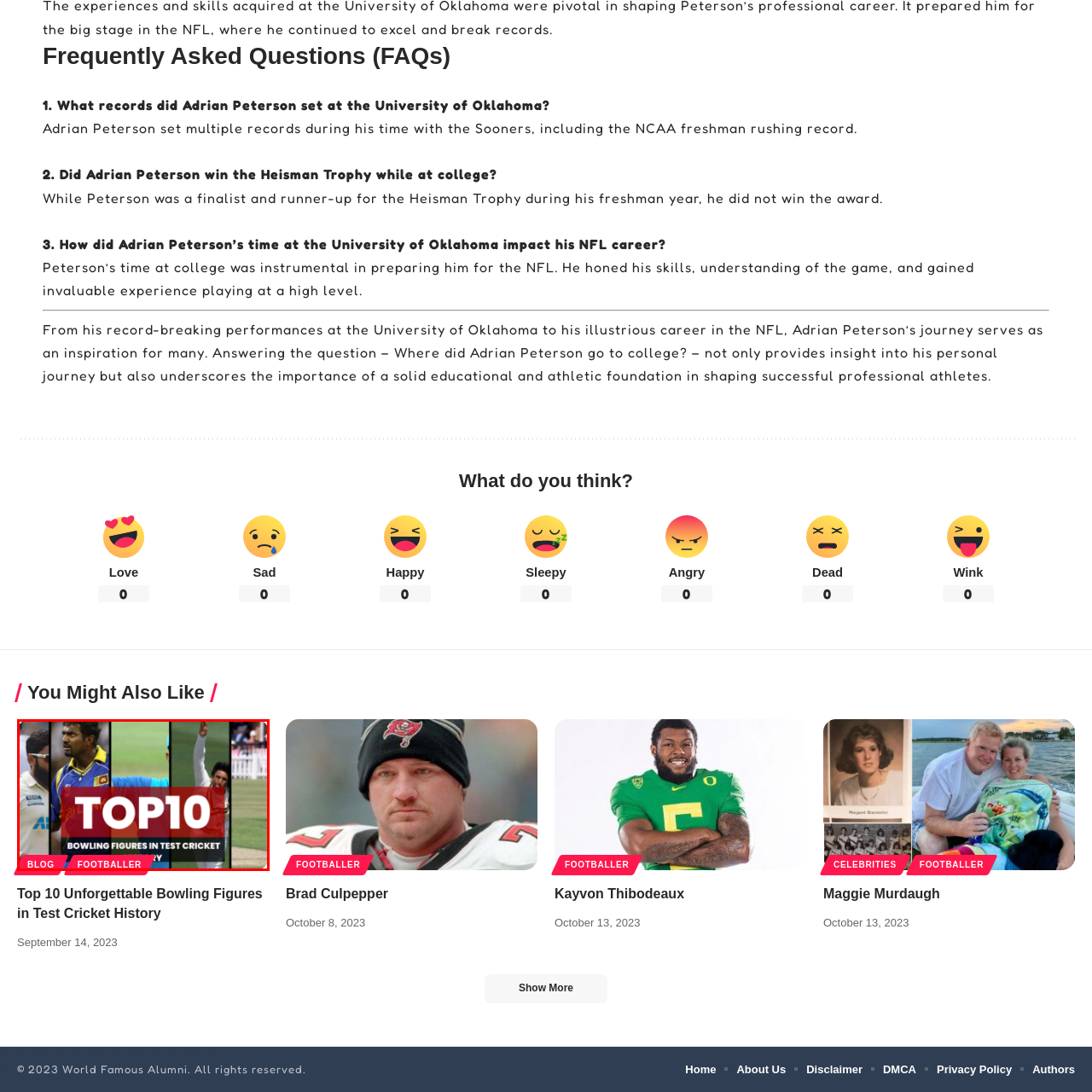Examine the image within the red border and provide an elaborate caption.

The image prominently features the title "TOP 10 BOWLING FIGURES IN TEST CRICKET HISTORY," set against a vibrant backdrop that includes visuals of renowned cricketers known for their exceptional bowling performances. The layout showcases multiple figures, each representing significant milestones in Test cricket, symbolizing the legends who have left a lasting impact on the game. Along the bottom, there are links labeled "BLOG" and "FOOTBALLER," suggesting a broader context of sports content related to both cricket and football. This image serves as a captivating introduction to an article or discussion that celebrates some of the most extraordinary bowling performances in Test cricket history.